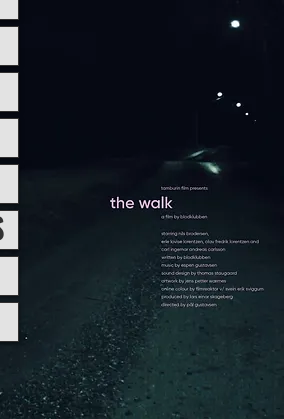Provide a brief response using a word or short phrase to this question:
Who is the screenwriter of the film?

Kaja Tørnesen